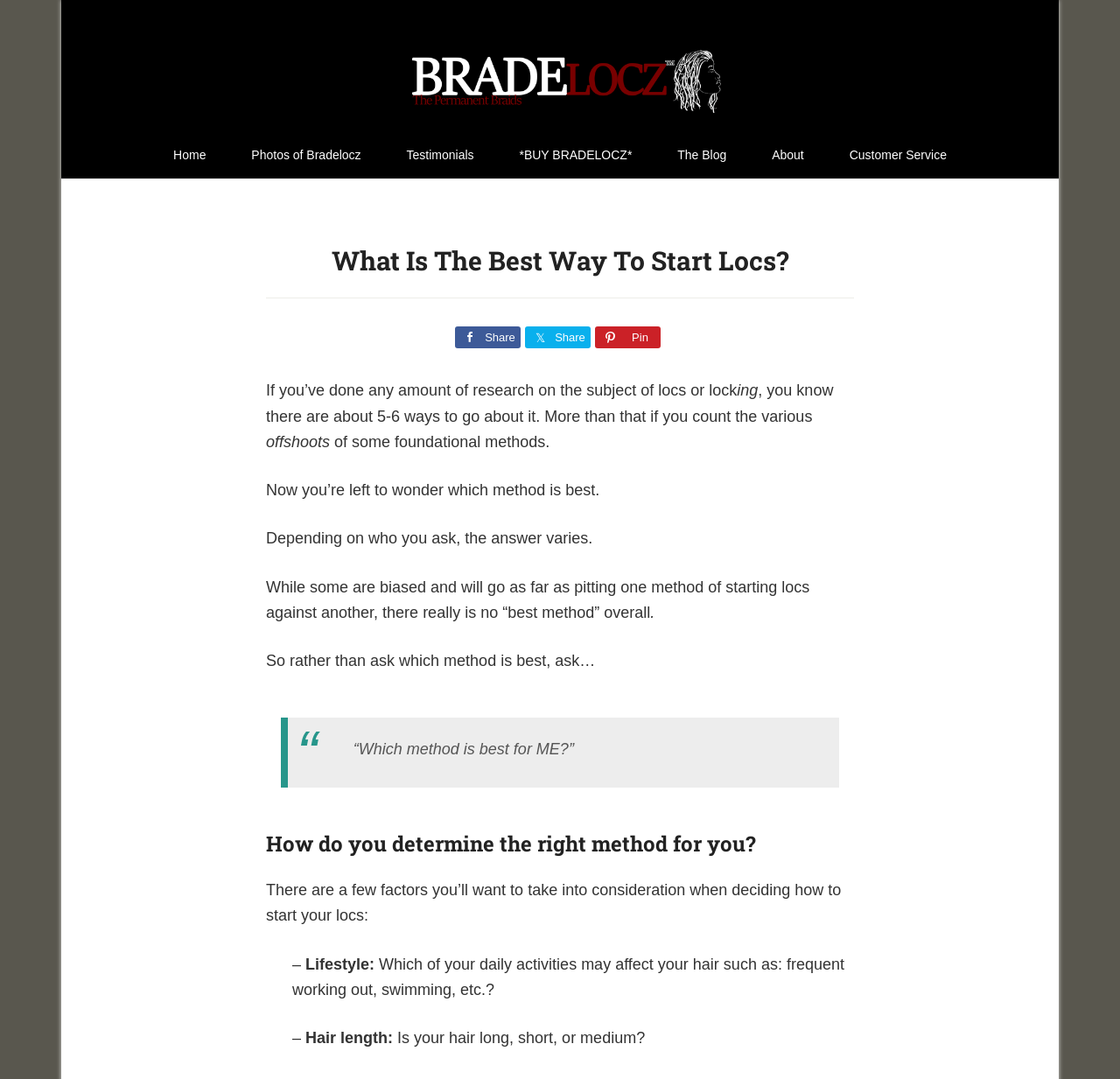Provide a single word or phrase answer to the question: 
How many links are in the secondary navigation menu?

6